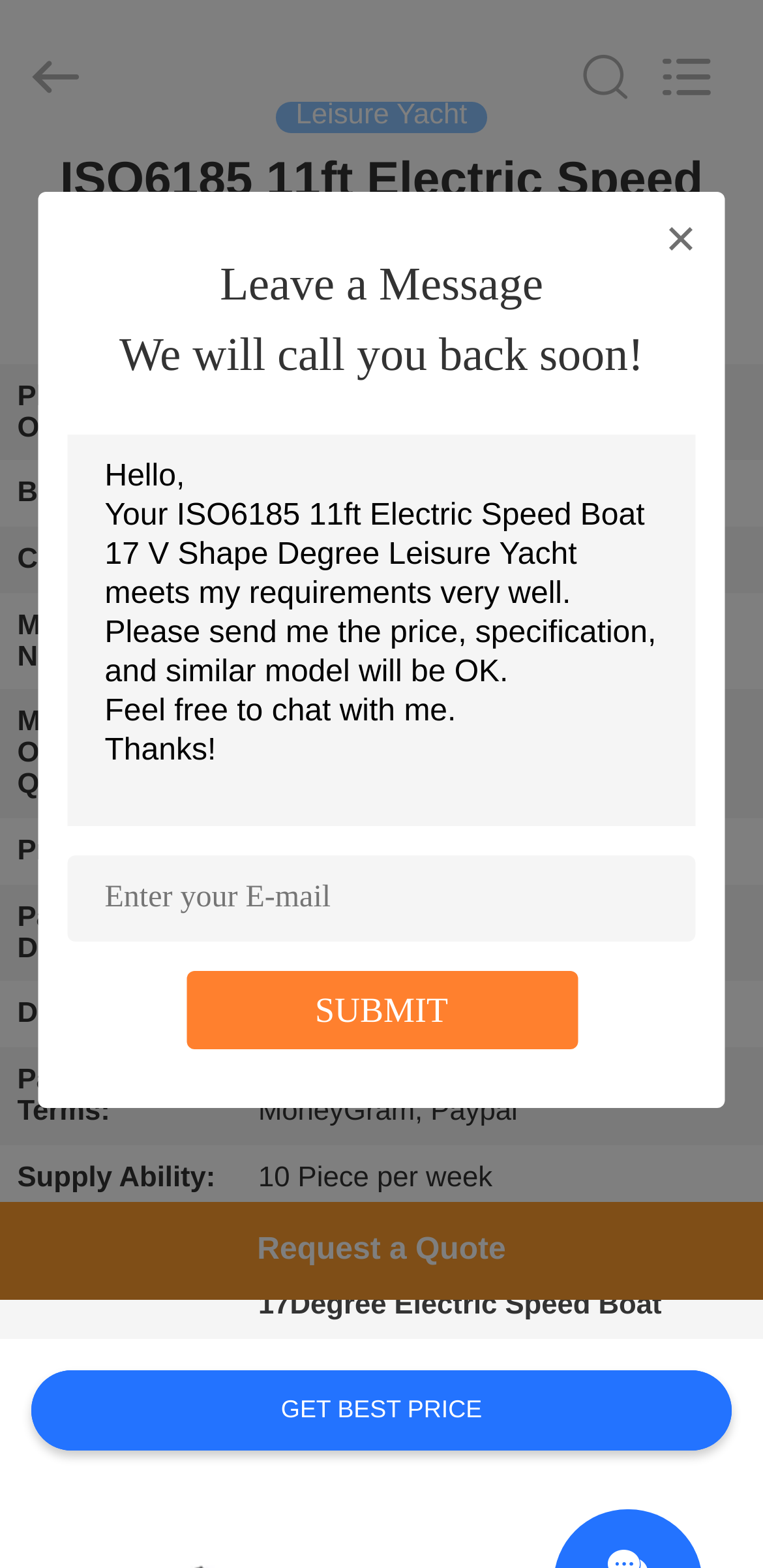Answer succinctly with a single word or phrase:
How many pieces can be delivered per week?

10